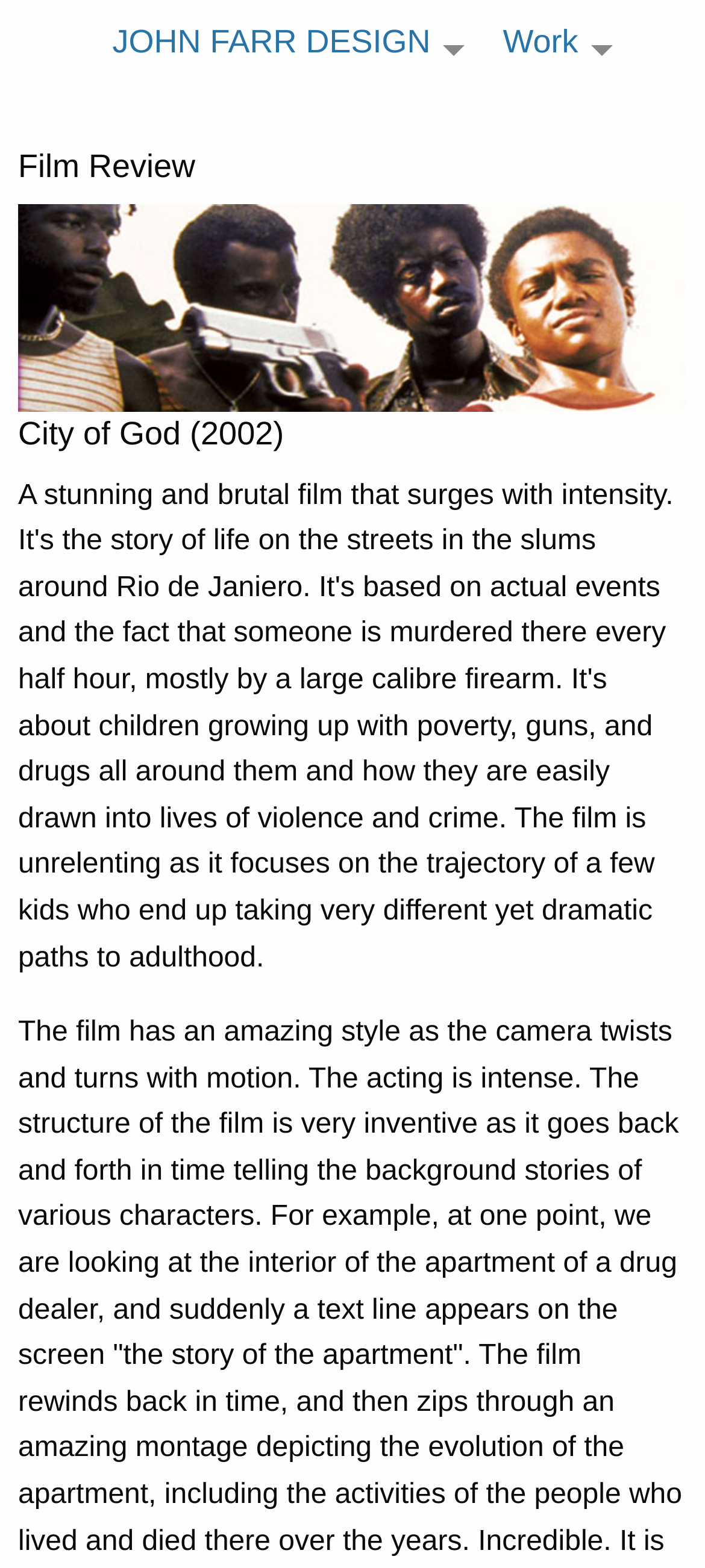What is the title of the film being reviewed?
From the screenshot, supply a one-word or short-phrase answer.

City of God